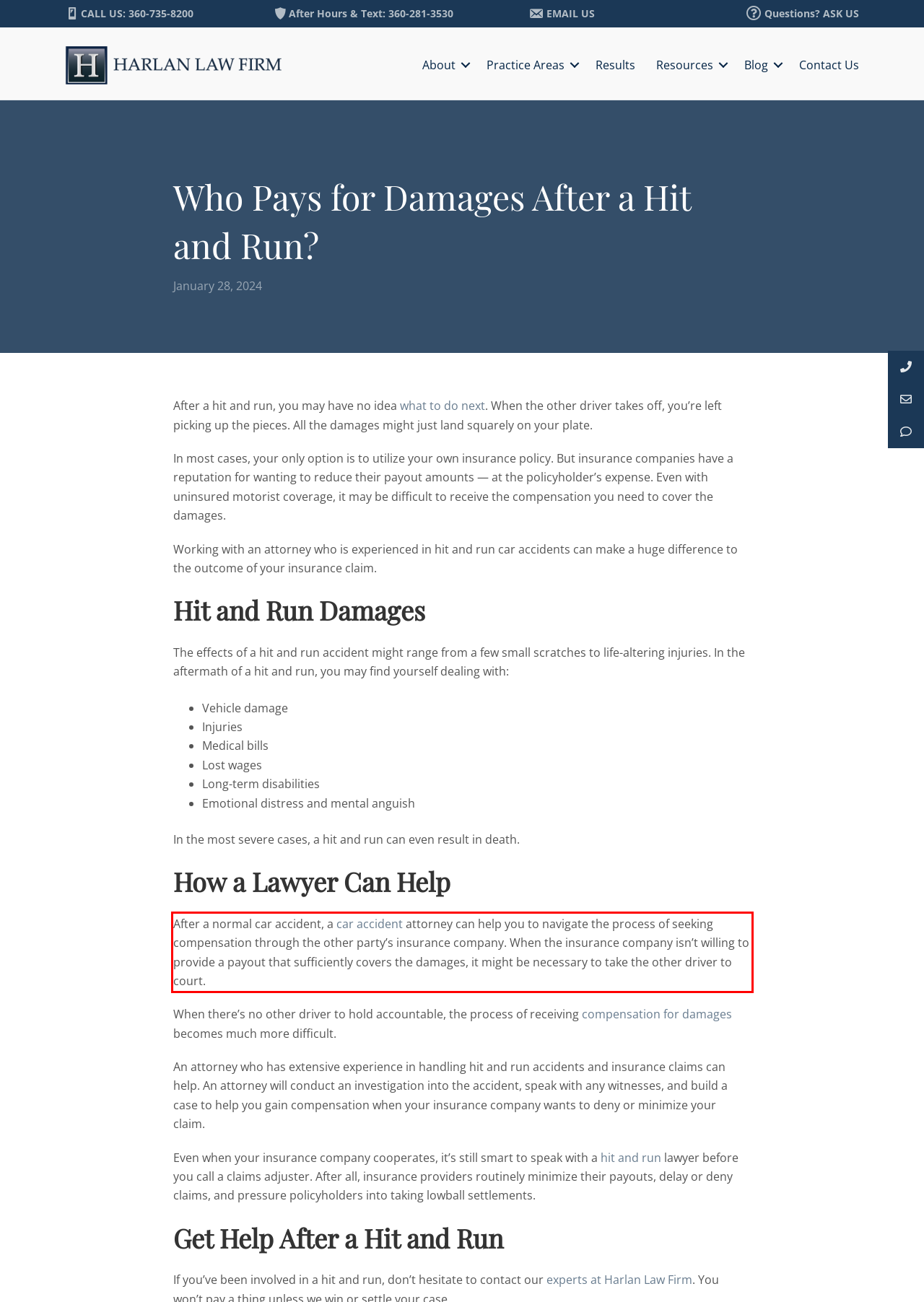Please identify and extract the text content from the UI element encased in a red bounding box on the provided webpage screenshot.

After a normal car accident, a car accident attorney can help you to navigate the process of seeking compensation through the other party’s insurance company. When the insurance company isn’t willing to provide a payout that sufficiently covers the damages, it might be necessary to take the other driver to court.